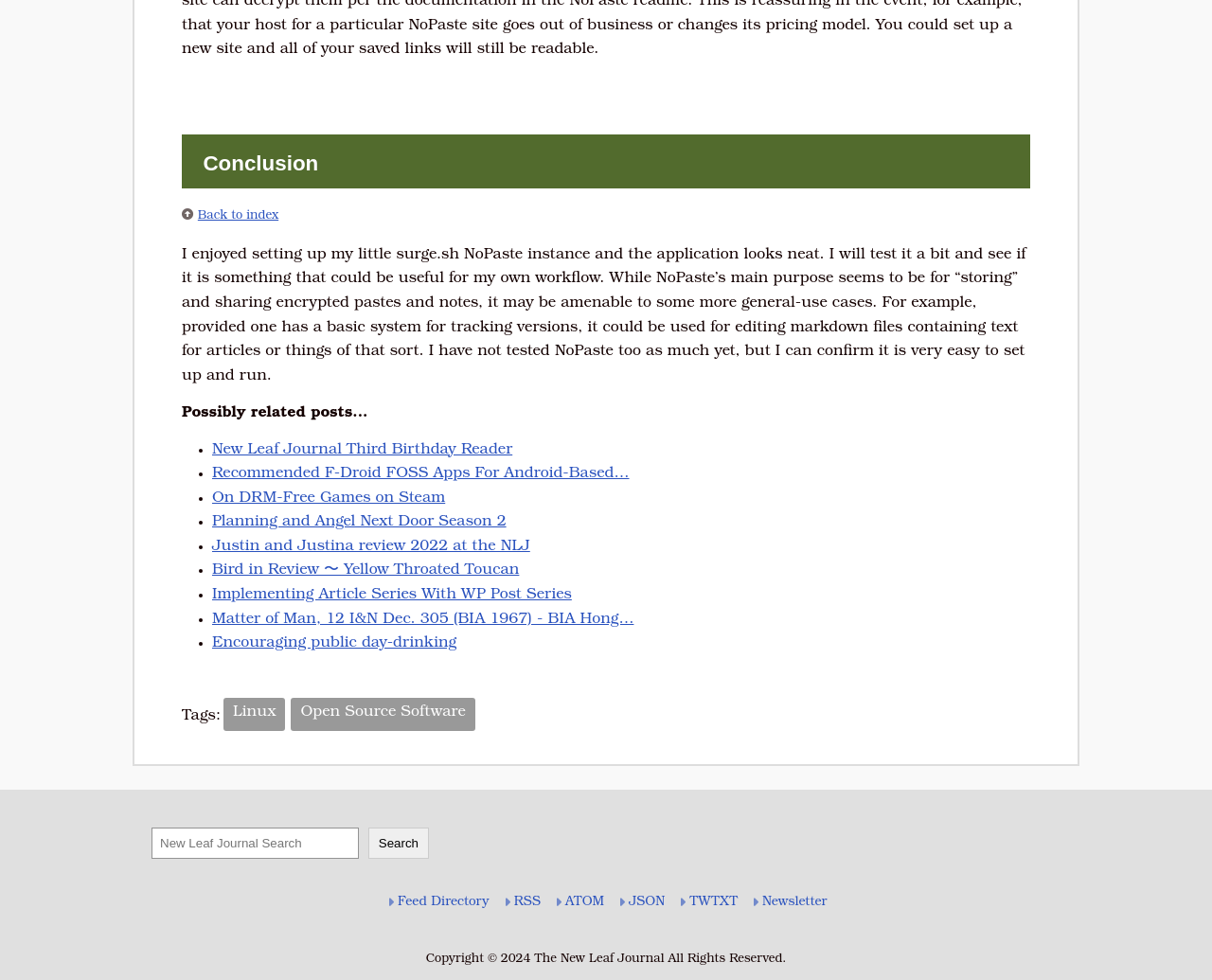Find the bounding box coordinates of the element you need to click on to perform this action: 'Visit the Scratch homepage'. The coordinates should be represented by four float values between 0 and 1, in the format [left, top, right, bottom].

None